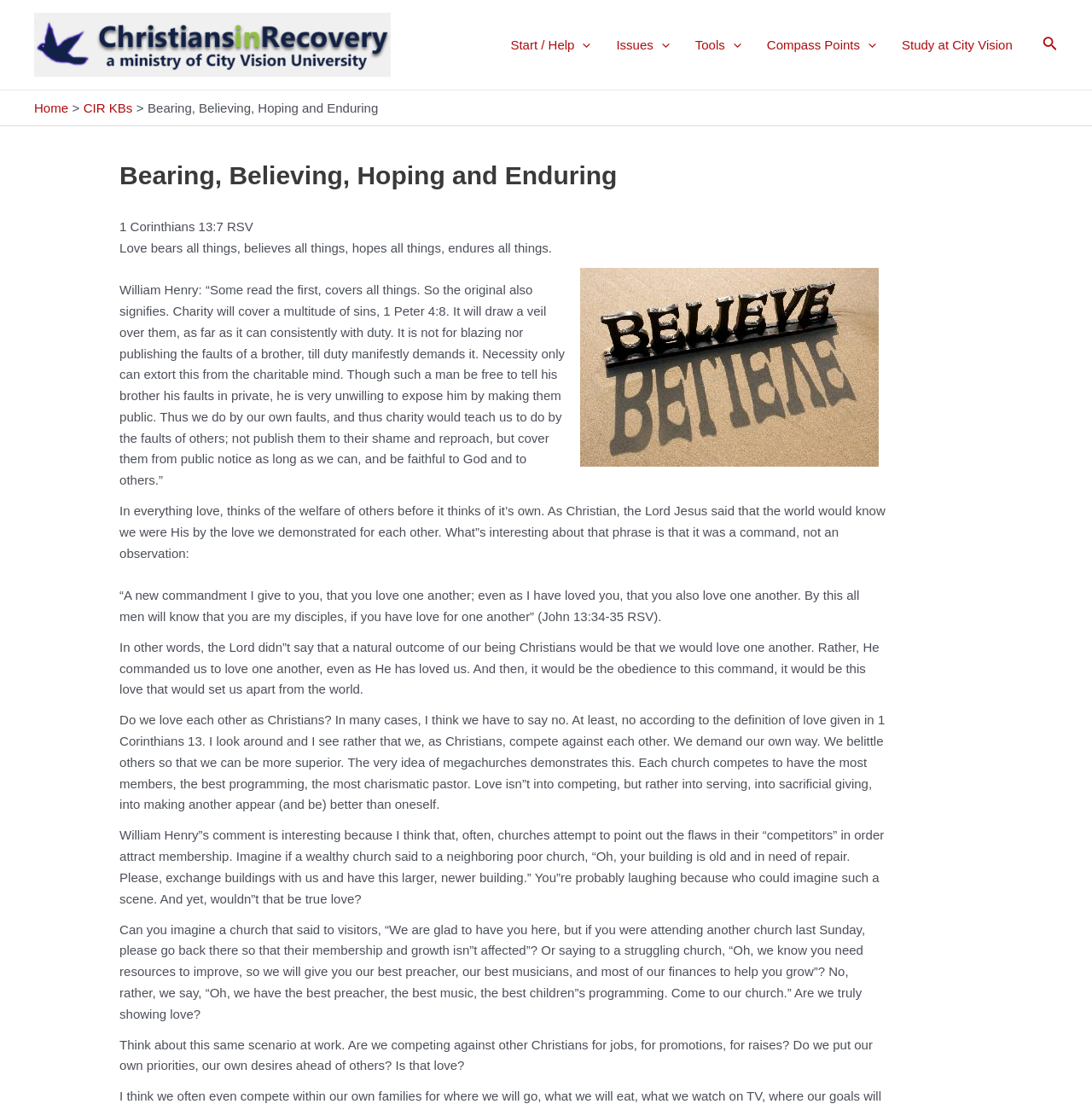What is the quote from William Henry about charity?
Using the visual information, respond with a single word or phrase.

Charity will cover a multitude of sins